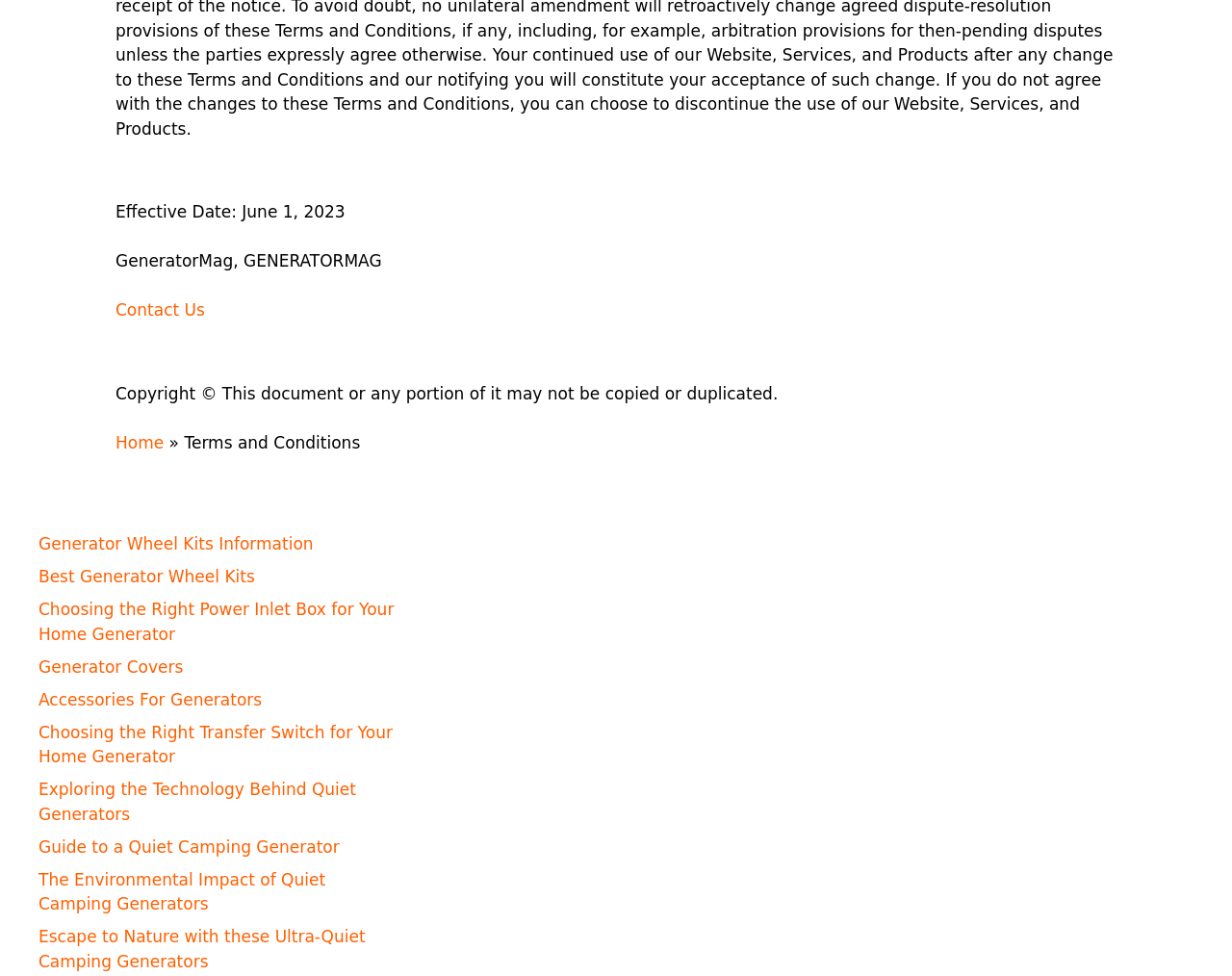What is the copyright information?
Using the information from the image, provide a comprehensive answer to the question.

I found the copyright information by looking at the static text element with the bounding box coordinates [0.094, 0.393, 0.631, 0.413], which contains the text 'Copyright © This document or any portion of it may not be copied or duplicated.' From this text, I extracted the copyright year, which is 2023.